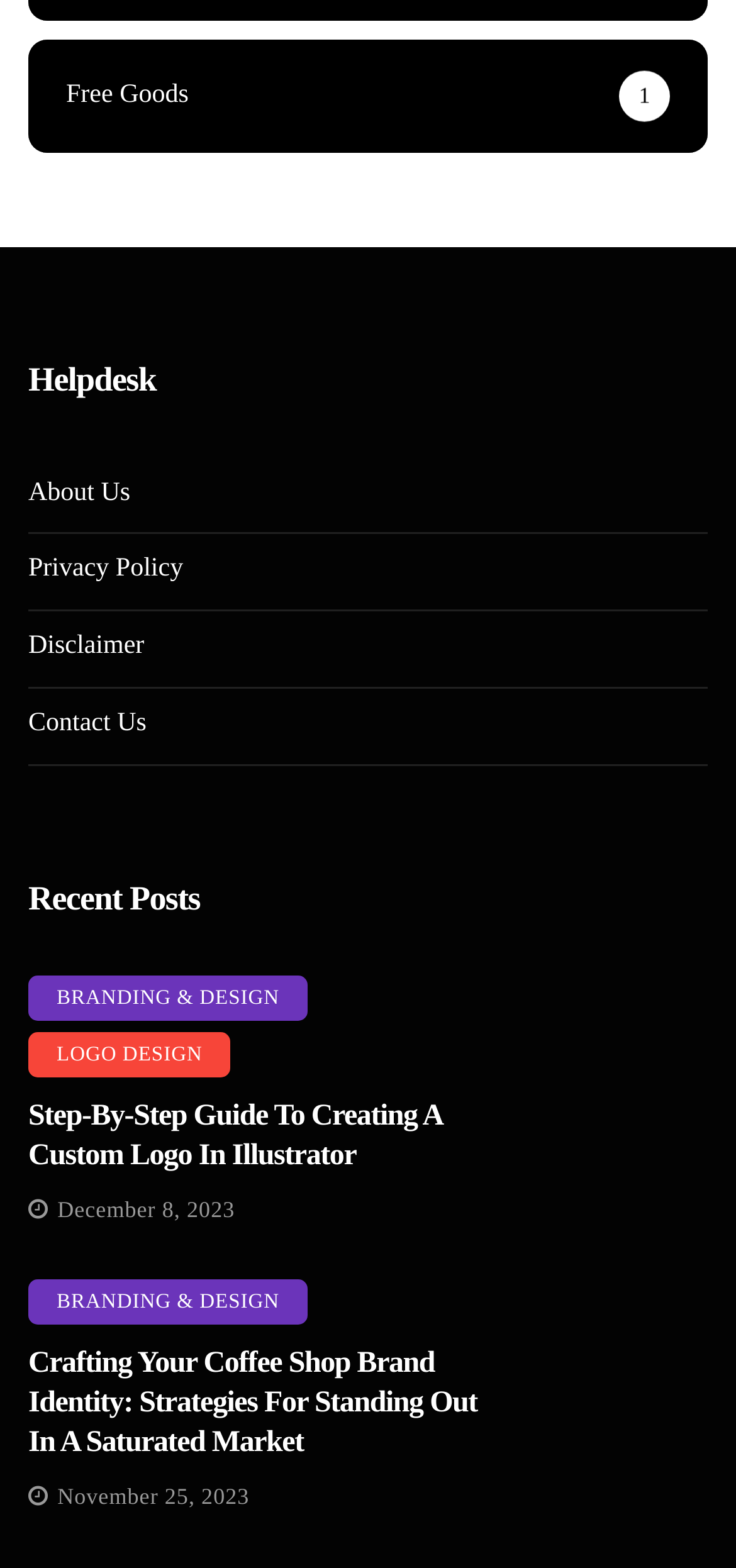Determine the bounding box coordinates for the clickable element to execute this instruction: "Check the 'Recent Posts' section". Provide the coordinates as four float numbers between 0 and 1, i.e., [left, top, right, bottom].

[0.038, 0.561, 0.962, 0.623]